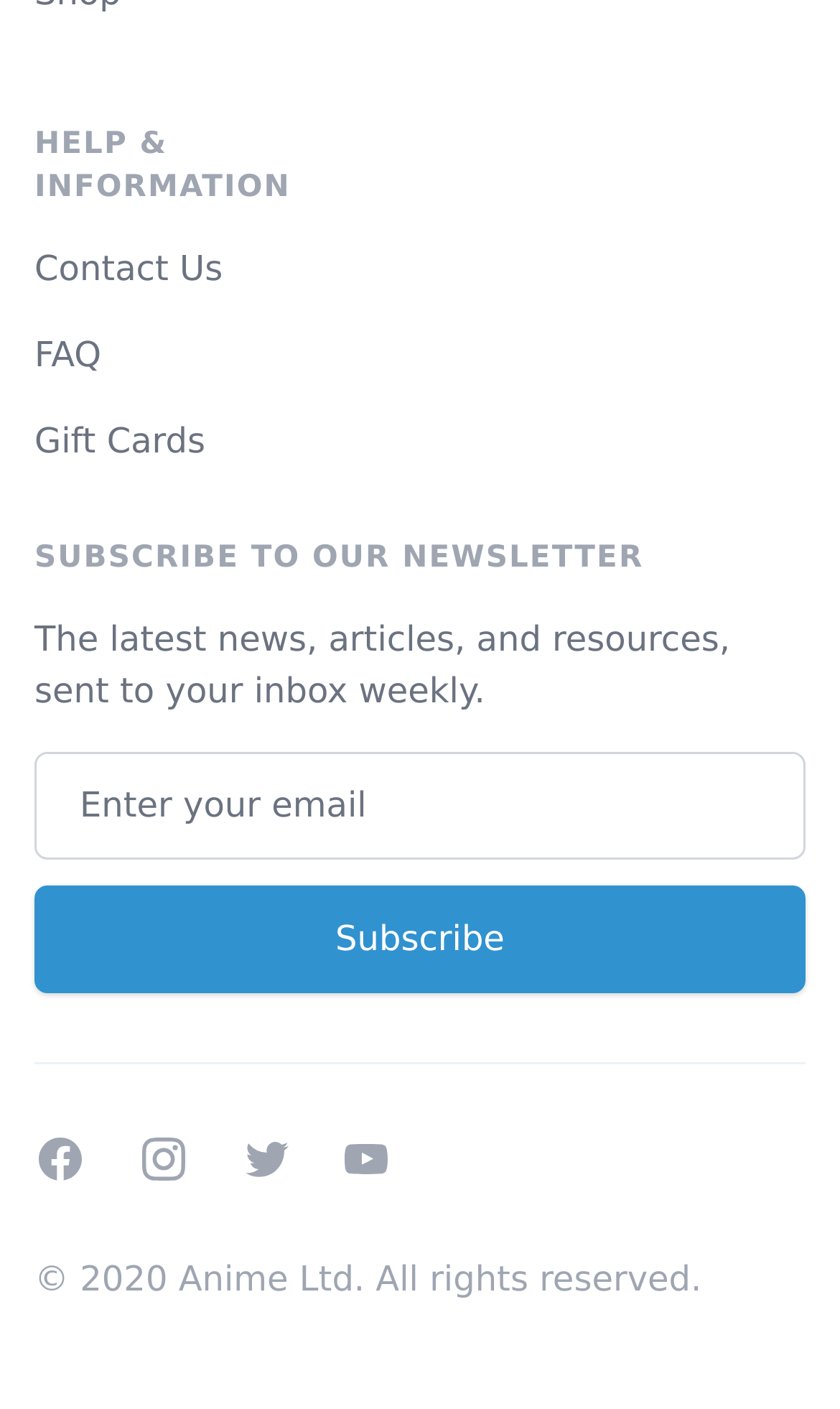Please provide the bounding box coordinates for the UI element as described: "FAQ". The coordinates must be four floats between 0 and 1, represented as [left, top, right, bottom].

[0.041, 0.237, 0.121, 0.266]